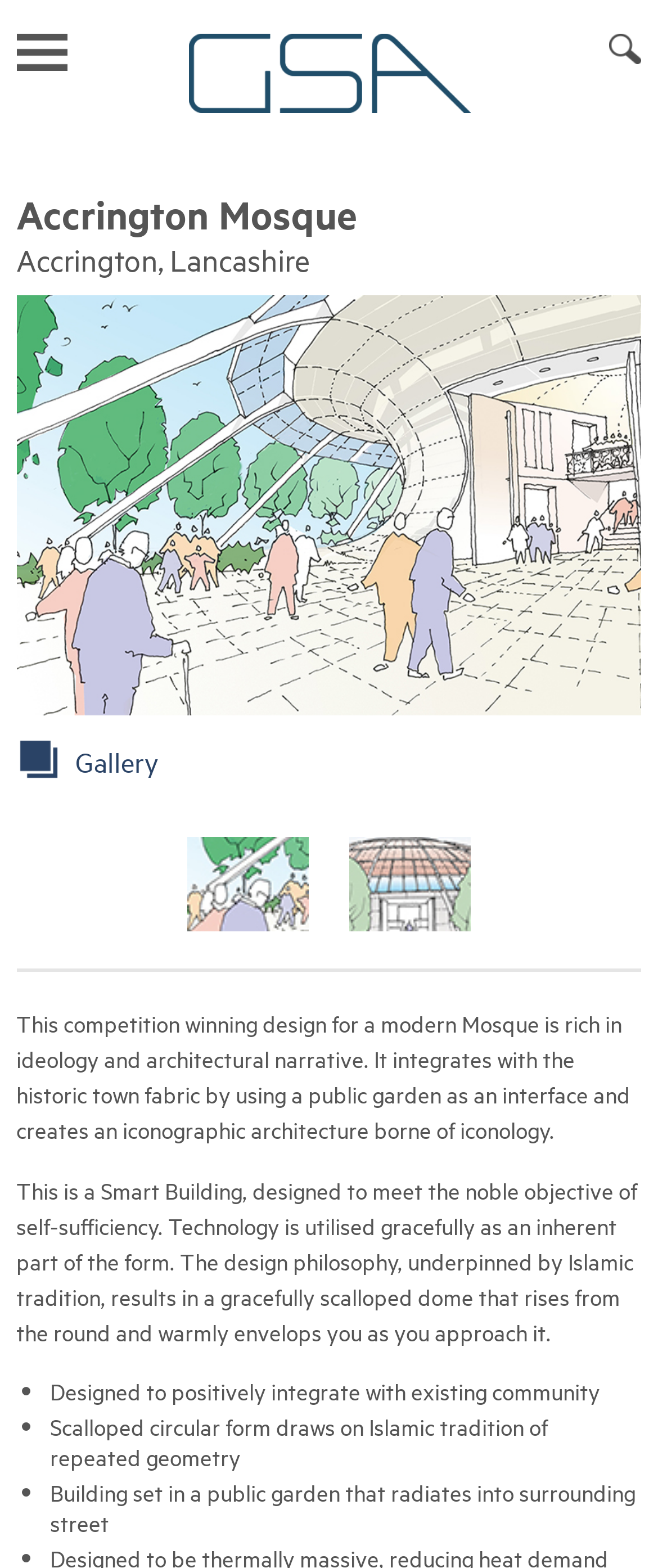Give a detailed account of the webpage, highlighting key information.

The webpage is about the Accrington Mosque project by Gardner Stewart Architects. At the top, there is a heading with the company name "Gardner Stewart Architects" and a link to toggle navigation. On the top right, there is a search link. Below the company name, there is a heading with the project title "Accrington Mosque" and a subheading with the location "Accrington, Lancashire". 

To the right of the project title, there is a large image of the mosque, which takes up most of the width of the page. Below the image, there is a link to the project's gallery. On the same line, there are two more links with no text, likely icons or buttons.

The main content of the page is a description of the mosque project, divided into two paragraphs. The first paragraph explains the design concept, which integrates the mosque with the historic town fabric using a public garden. The second paragraph describes the building's features, including its use of technology and Islamic tradition-inspired design.

Below the paragraphs, there is a list of three bullet points, each describing a key aspect of the project. The first point mentions the building's integration with the existing community, the second point describes the scalloped circular form inspired by Islamic tradition, and the third point explains how the building is set in a public garden that radiates into the surrounding street.